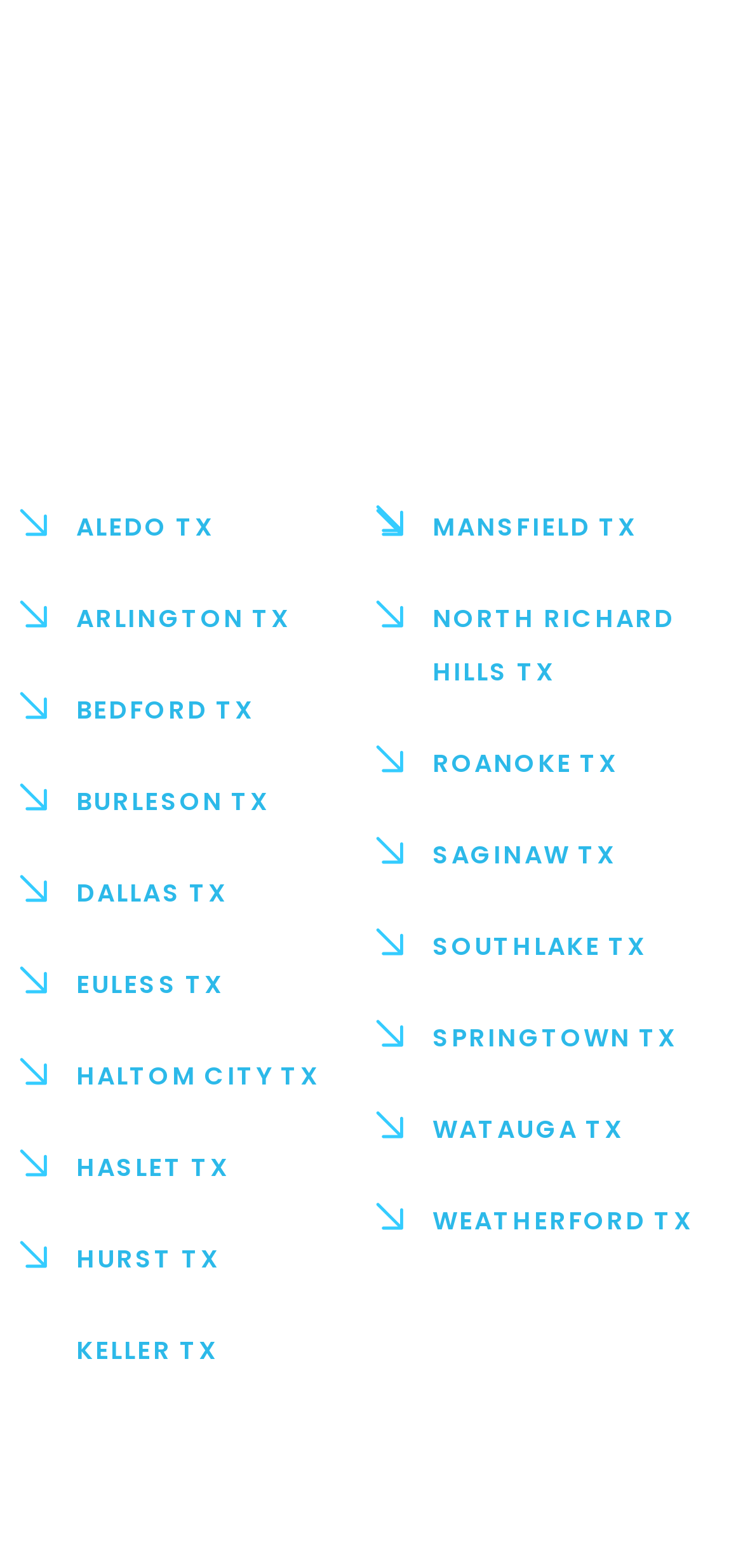Determine the bounding box coordinates for the UI element matching this description: "Weatherford TX".

[0.518, 0.762, 0.962, 0.796]